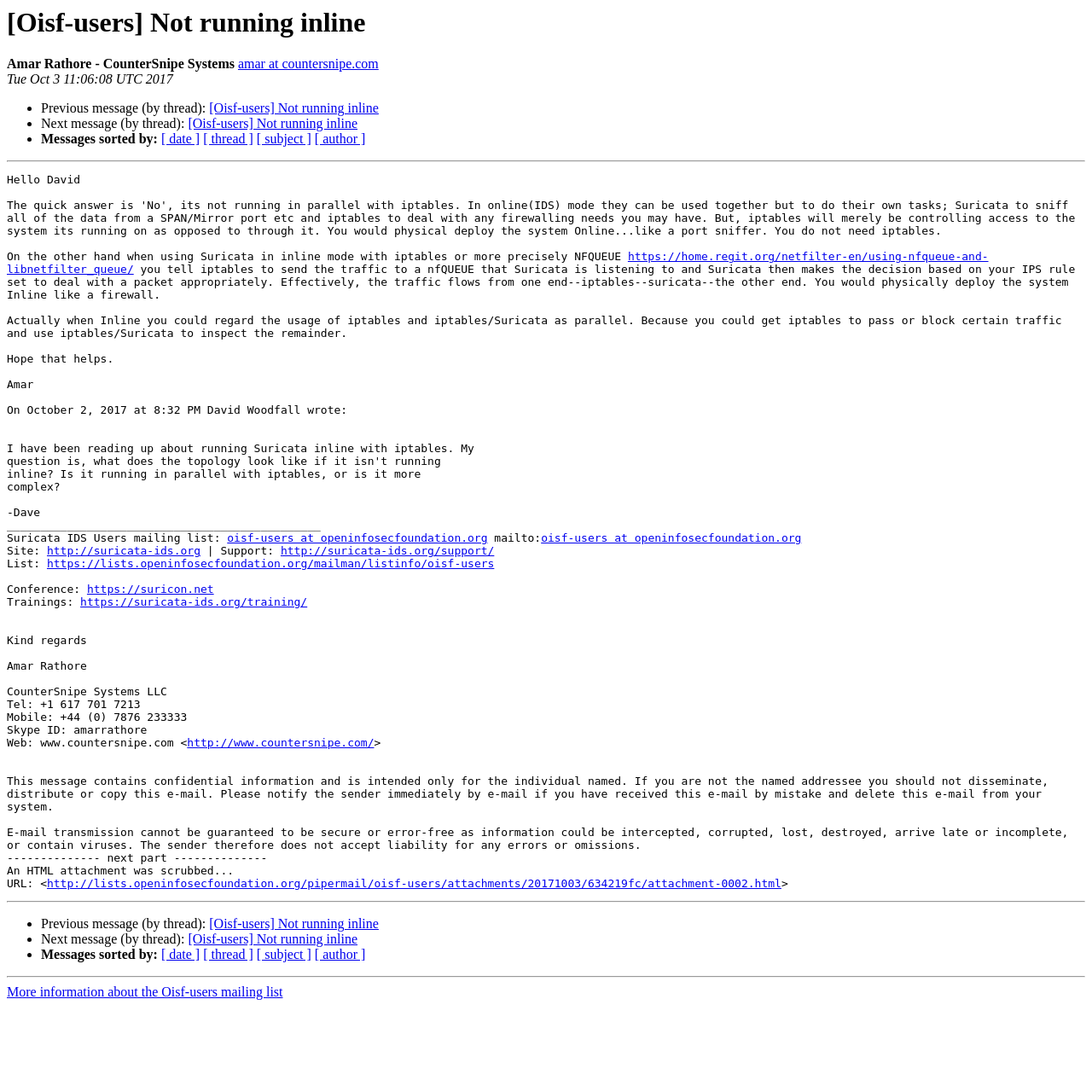Summarize the webpage in an elaborate manner.

This webpage appears to be an archived email thread from the Oisf-users mailing list. At the top, there is a heading with the title "[Oisf-users] Not running inline" and a focus indicator. Below the heading, there is a section with the sender's information, including their name, "Amar Rathore - CounterSnipe Systems", and their email address, "amar at countersnipe.com". The date of the email, "Tue Oct 3 11:06:08 UTC 2017", is also displayed.

The main content of the email is divided into sections, separated by horizontal lines. The first section contains links to previous and next messages in the thread, as well as options to sort messages by date, thread, subject, or author. 

Below this section, there is a link to a webpage about using nfqueue and libnetfilter_queue. This is followed by a section with links to the Oisf-users mailing list, the Suricata-IDS website, and other related resources.

The next section appears to be the body of the email, which contains a message from Amar Rathore. The message includes his contact information, including phone numbers, Skype ID, and website.

The email also includes a disclaimer about the confidentiality of the message and a warning about the potential risks of email transmission. There is also an attachment, which is an HTML file.

At the bottom of the page, there are more links to previous and next messages in the thread, as well as options to sort messages by date, thread, subject, or author. Finally, there is a link to more information about the Oisf-users mailing list.